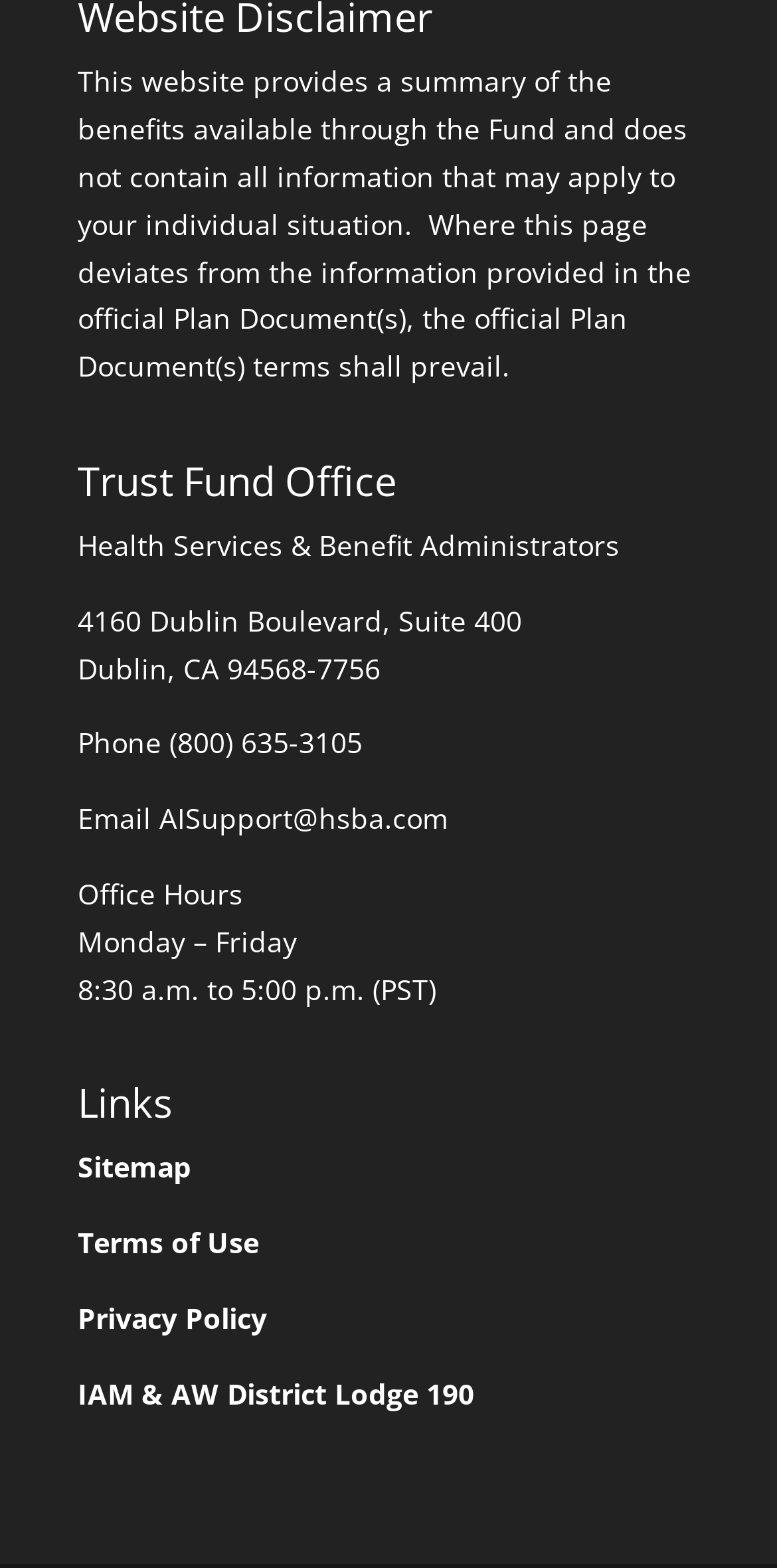Find the bounding box coordinates of the UI element according to this description: "Sitemap".

[0.1, 0.732, 0.246, 0.756]